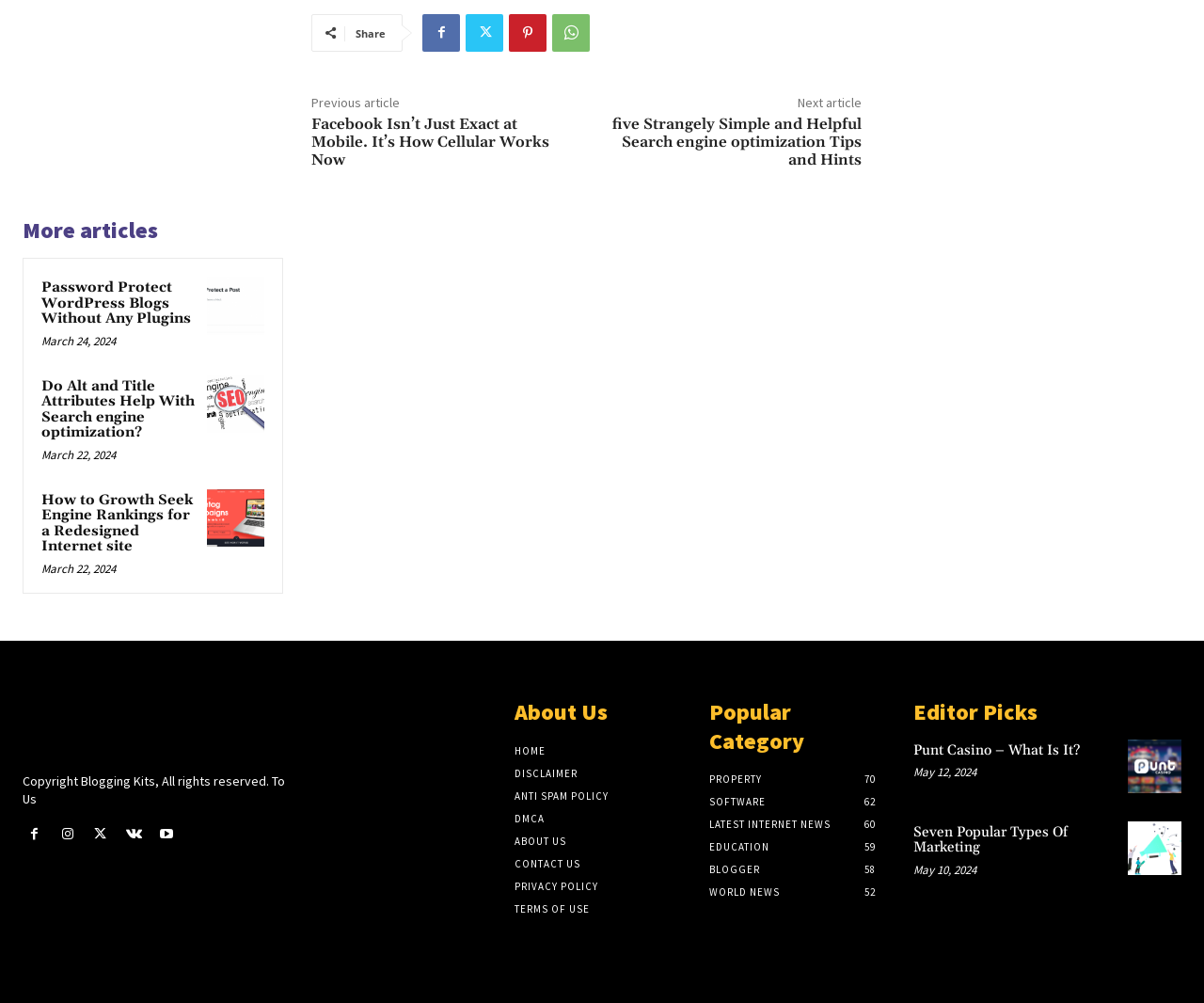Provide a one-word or short-phrase response to the question:
What is the date of the third article?

March 22, 2024